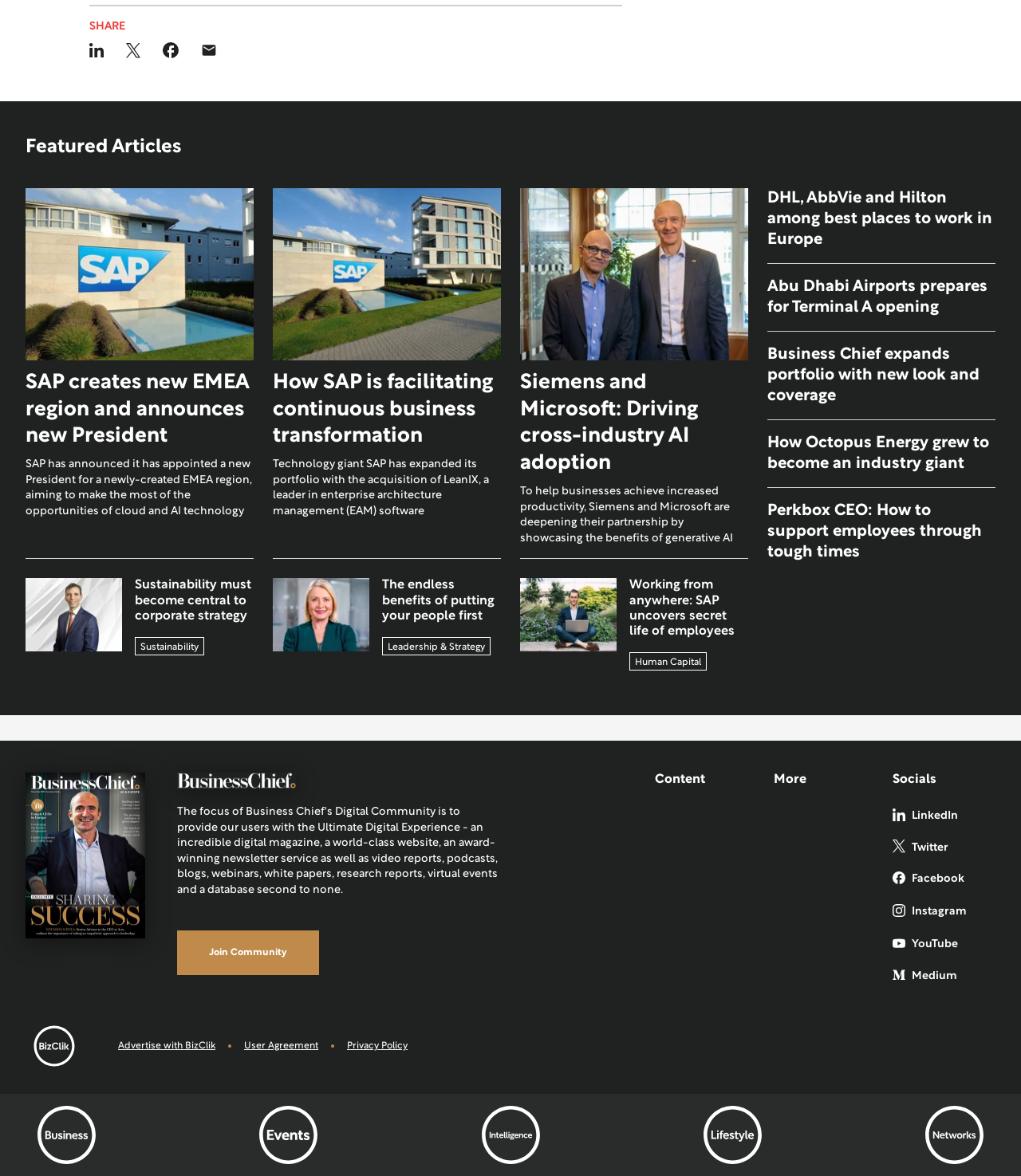Pinpoint the bounding box coordinates of the clickable element needed to complete the instruction: "View the latest publication". The coordinates should be provided as four float numbers between 0 and 1: [left, top, right, bottom].

[0.025, 0.781, 0.142, 0.794]